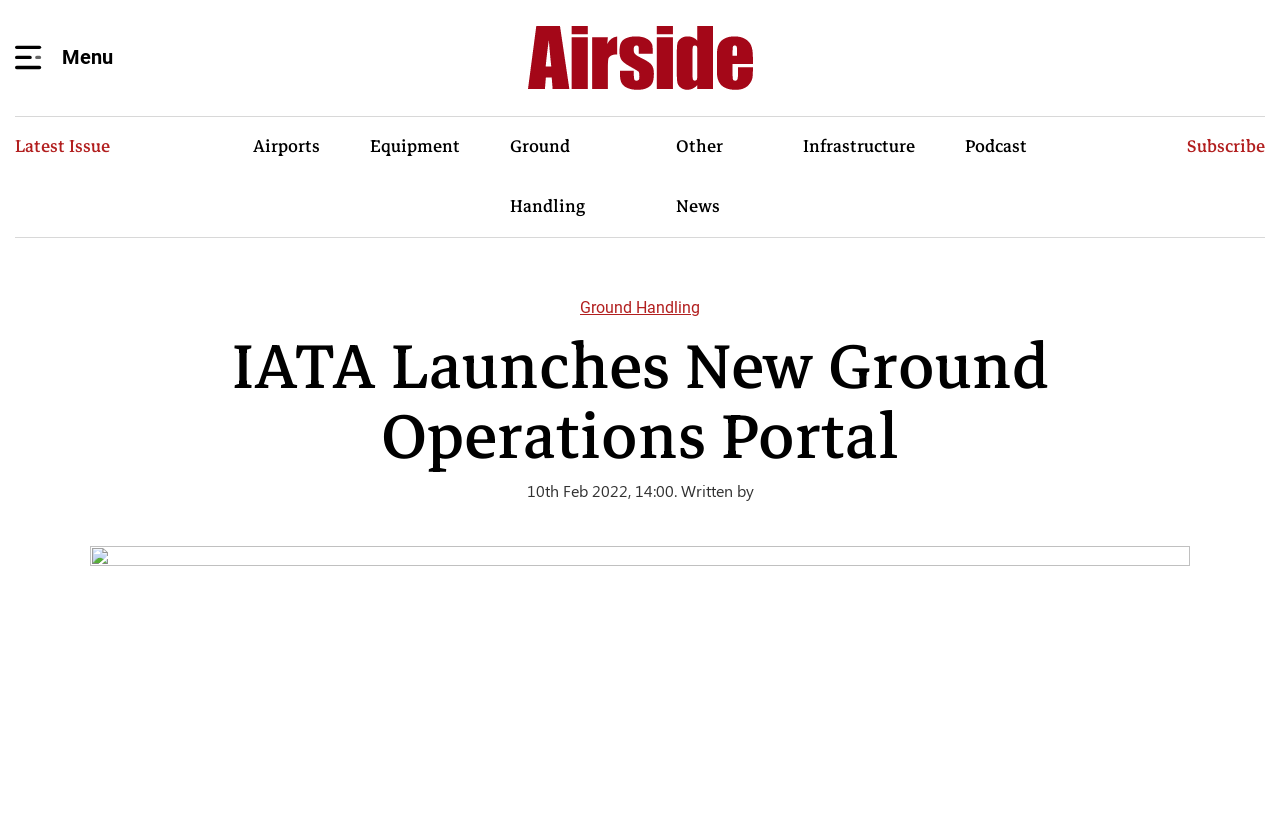Provide the bounding box coordinates of the HTML element this sentence describes: "aria-label="YouTube Social Icon"".

None